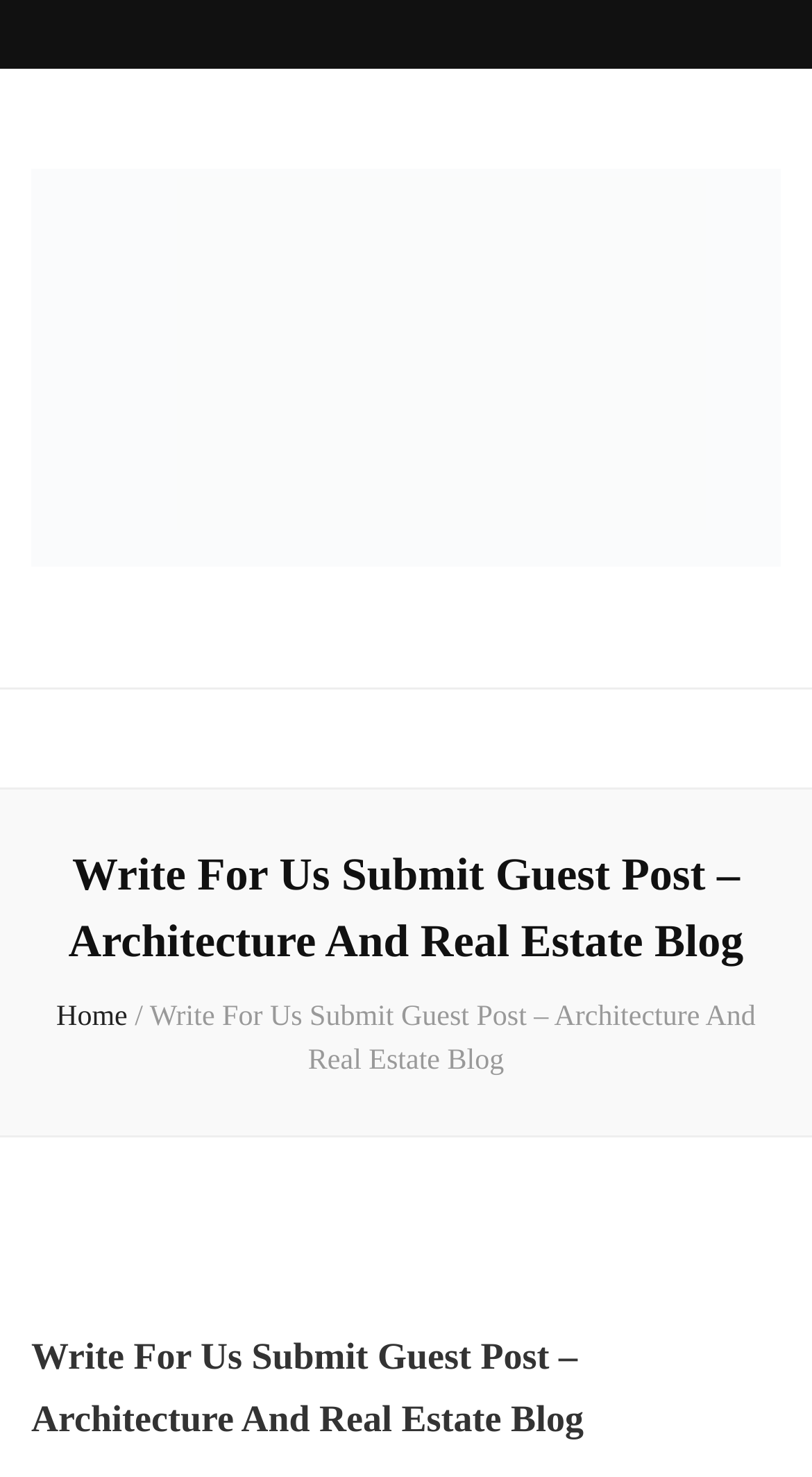What is the purpose of the webpage?
Give a single word or phrase as your answer by examining the image.

Submit guest posts